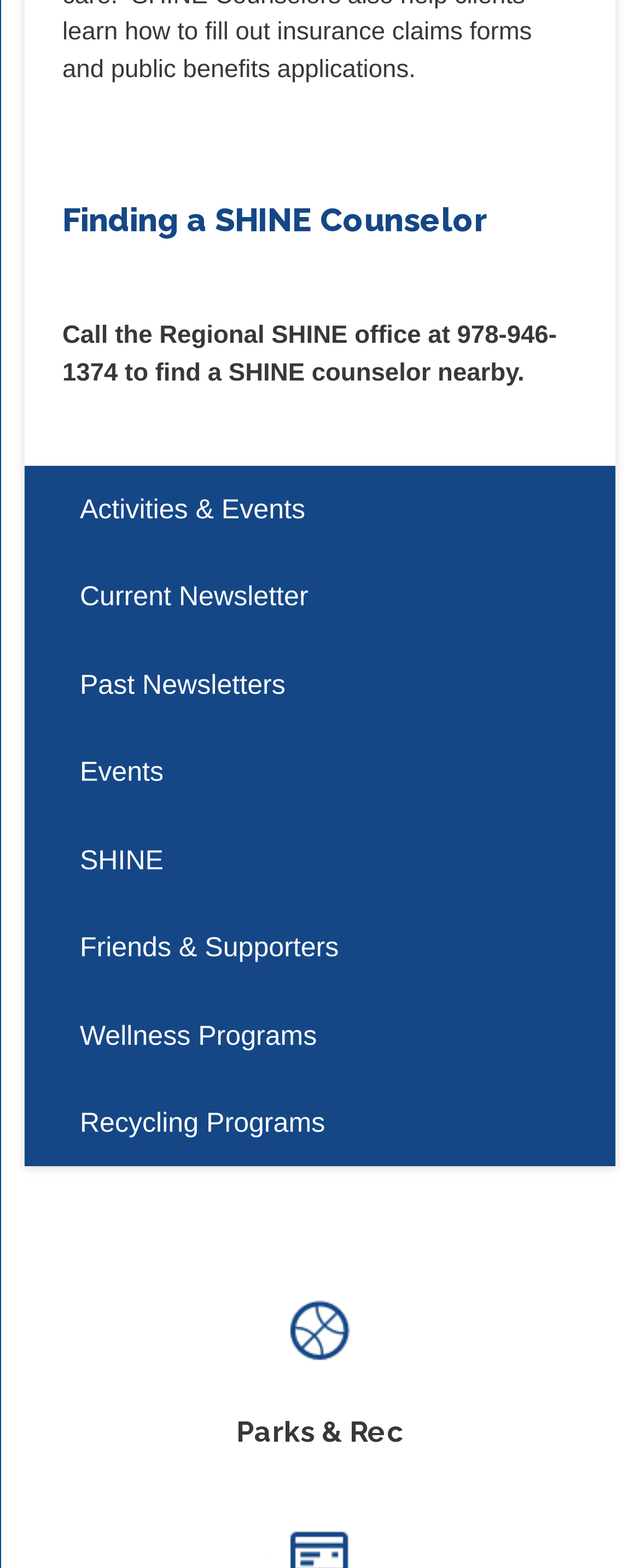Please determine the bounding box of the UI element that matches this description: Friends & Supporters. The coordinates should be given as (top-left x, top-left y, bottom-right x, bottom-right y), with all values between 0 and 1.

[0.039, 0.576, 0.961, 0.632]